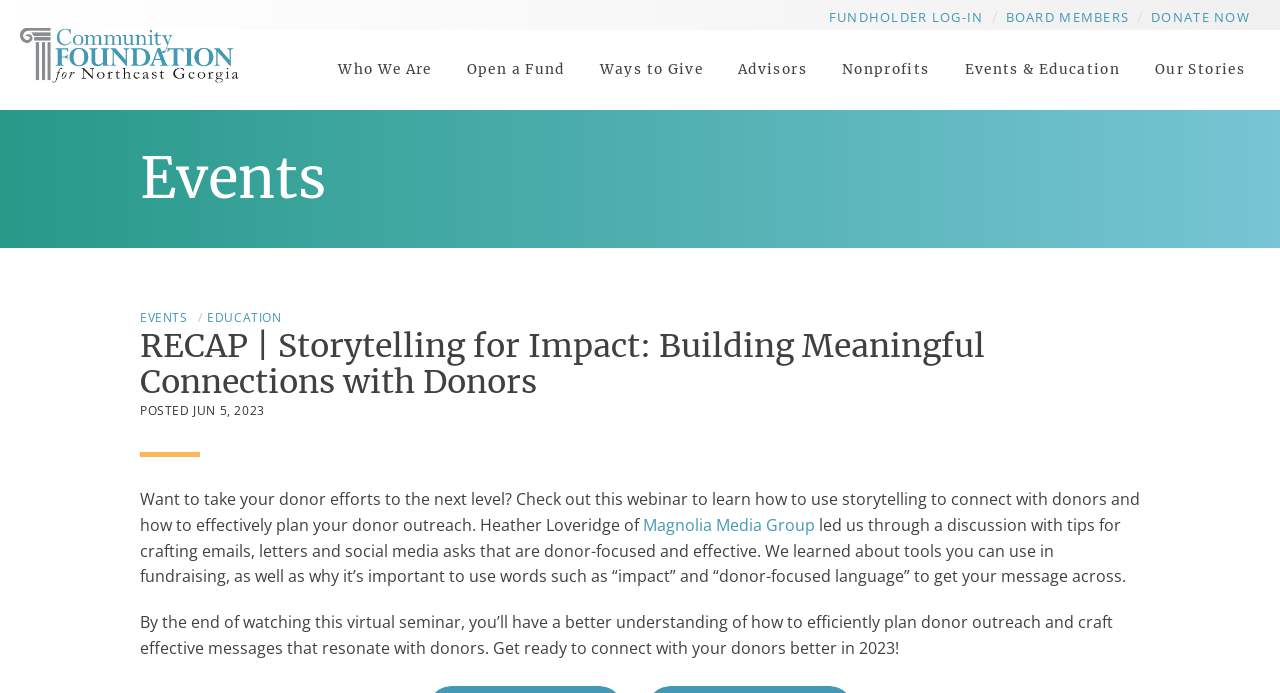Using the format (top-left x, top-left y, bottom-right x, bottom-right y), and given the element description, identify the bounding box coordinates within the screenshot: 30 Day Kundalini Program online

None